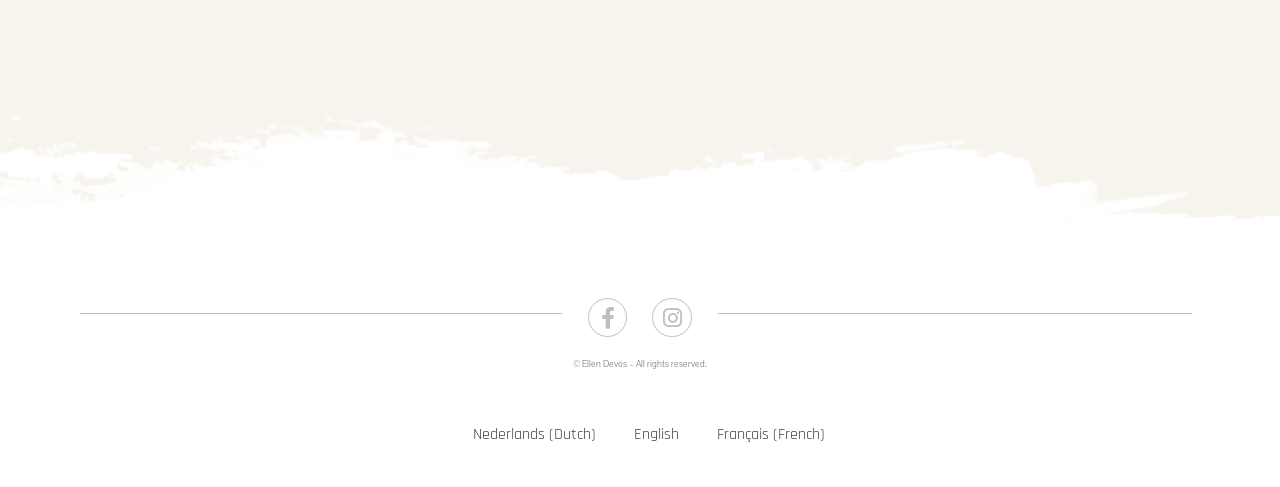Based on the element description "Instagram", predict the bounding box coordinates of the UI element.

[0.51, 0.612, 0.541, 0.693]